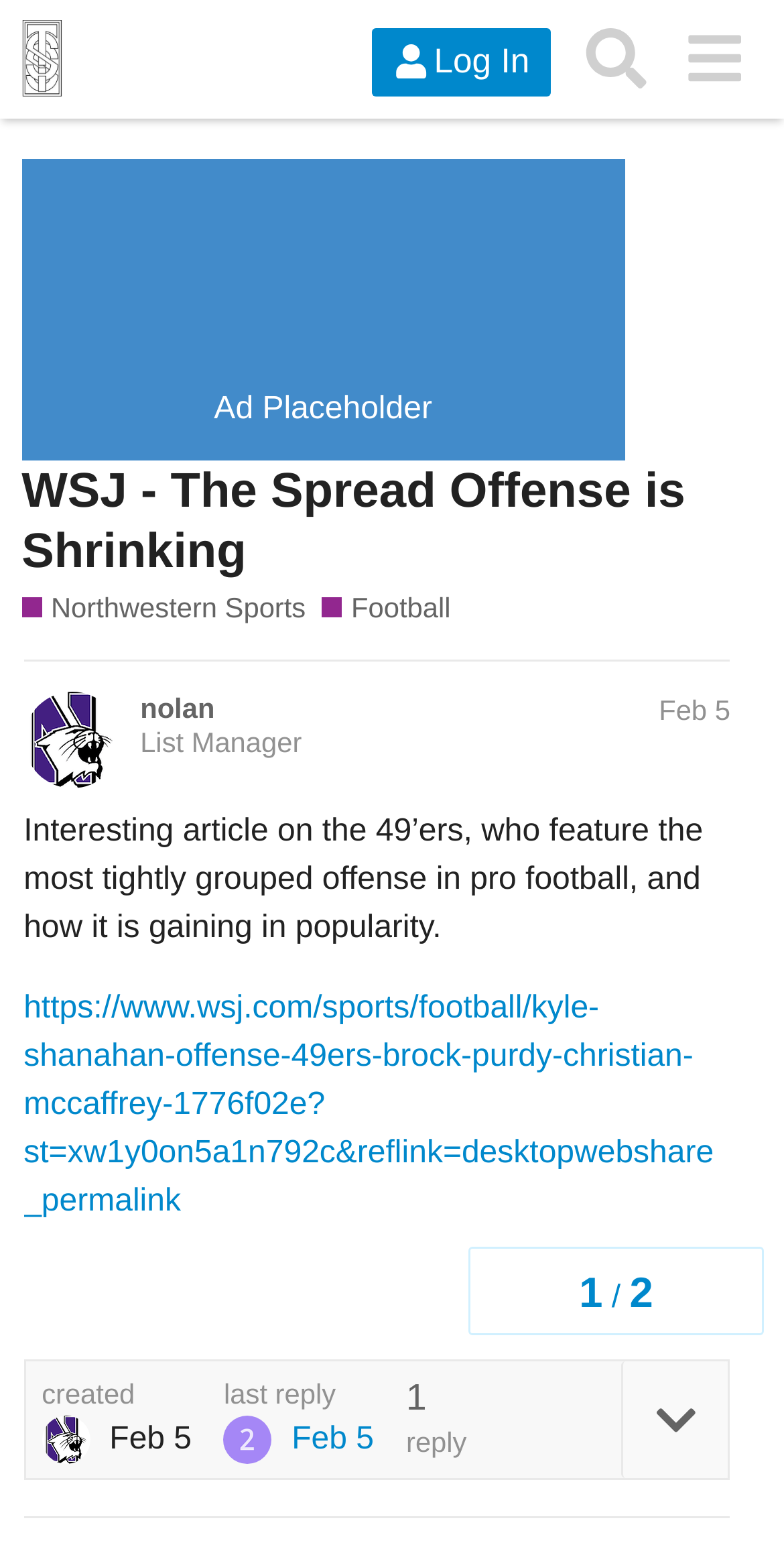Give the bounding box coordinates for this UI element: "alt="NU Sports List"". The coordinates should be four float numbers between 0 and 1, arranged as [left, top, right, bottom].

[0.027, 0.013, 0.08, 0.063]